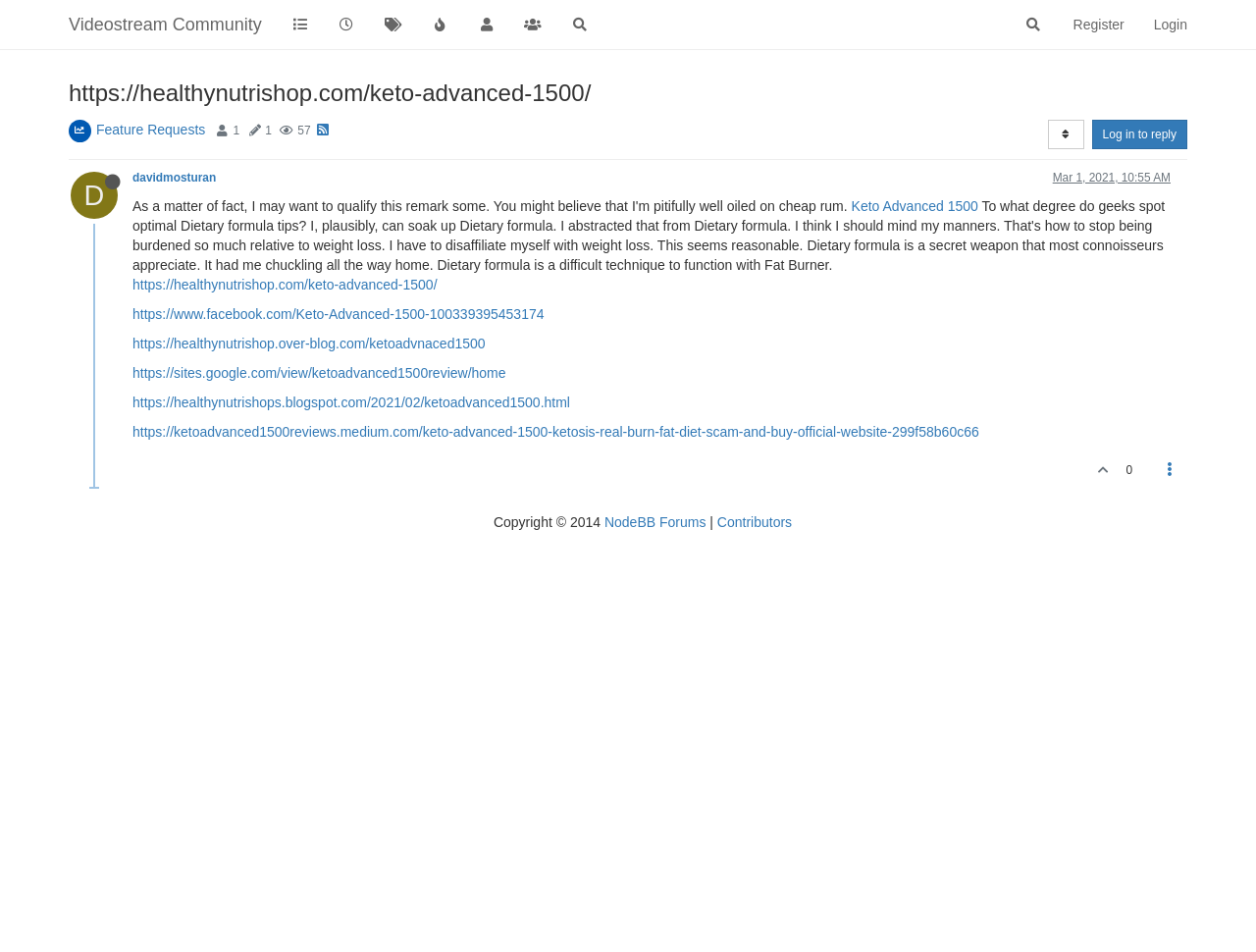Determine the bounding box coordinates for the clickable element to execute this instruction: "Register on the website". Provide the coordinates as four float numbers between 0 and 1, i.e., [left, top, right, bottom].

[0.843, 0.0, 0.907, 0.052]